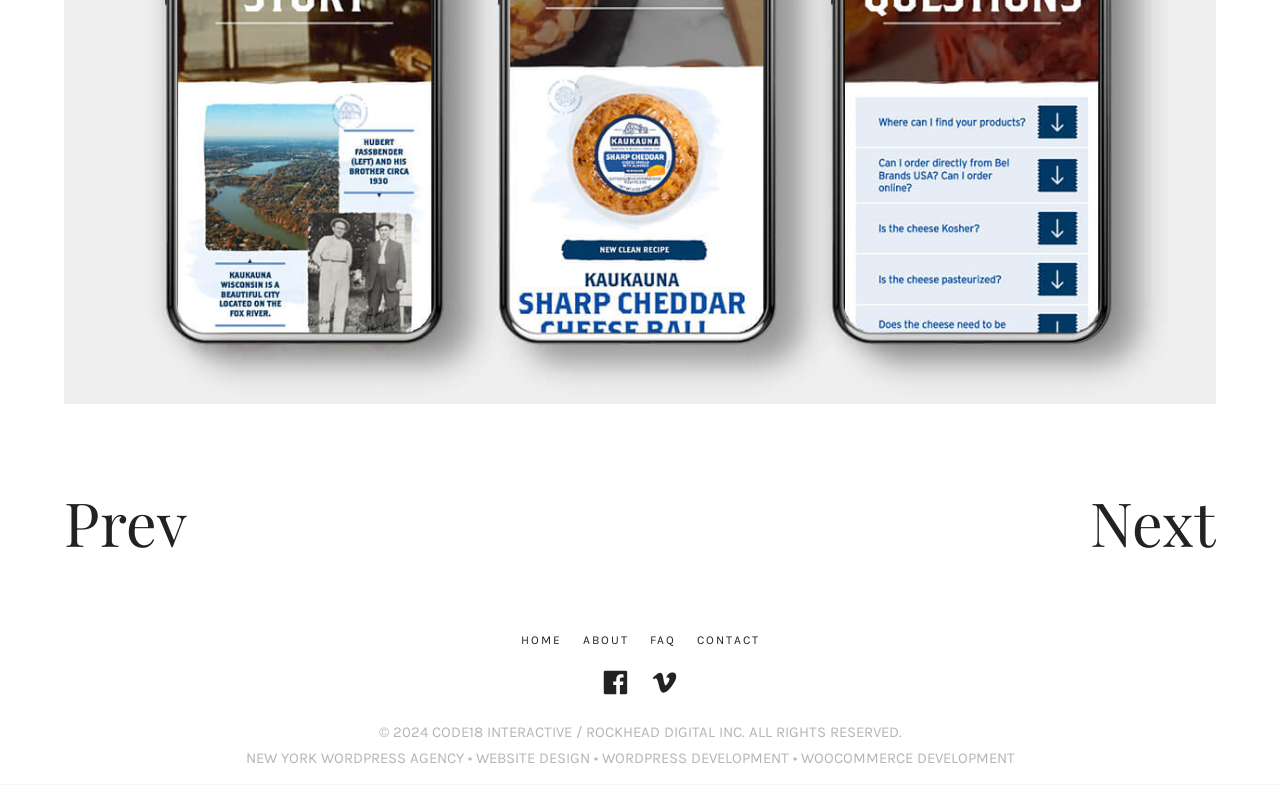Determine the bounding box of the UI component based on this description: "Home". The bounding box coordinates should be four float values between 0 and 1, i.e., [left, top, right, bottom].

None